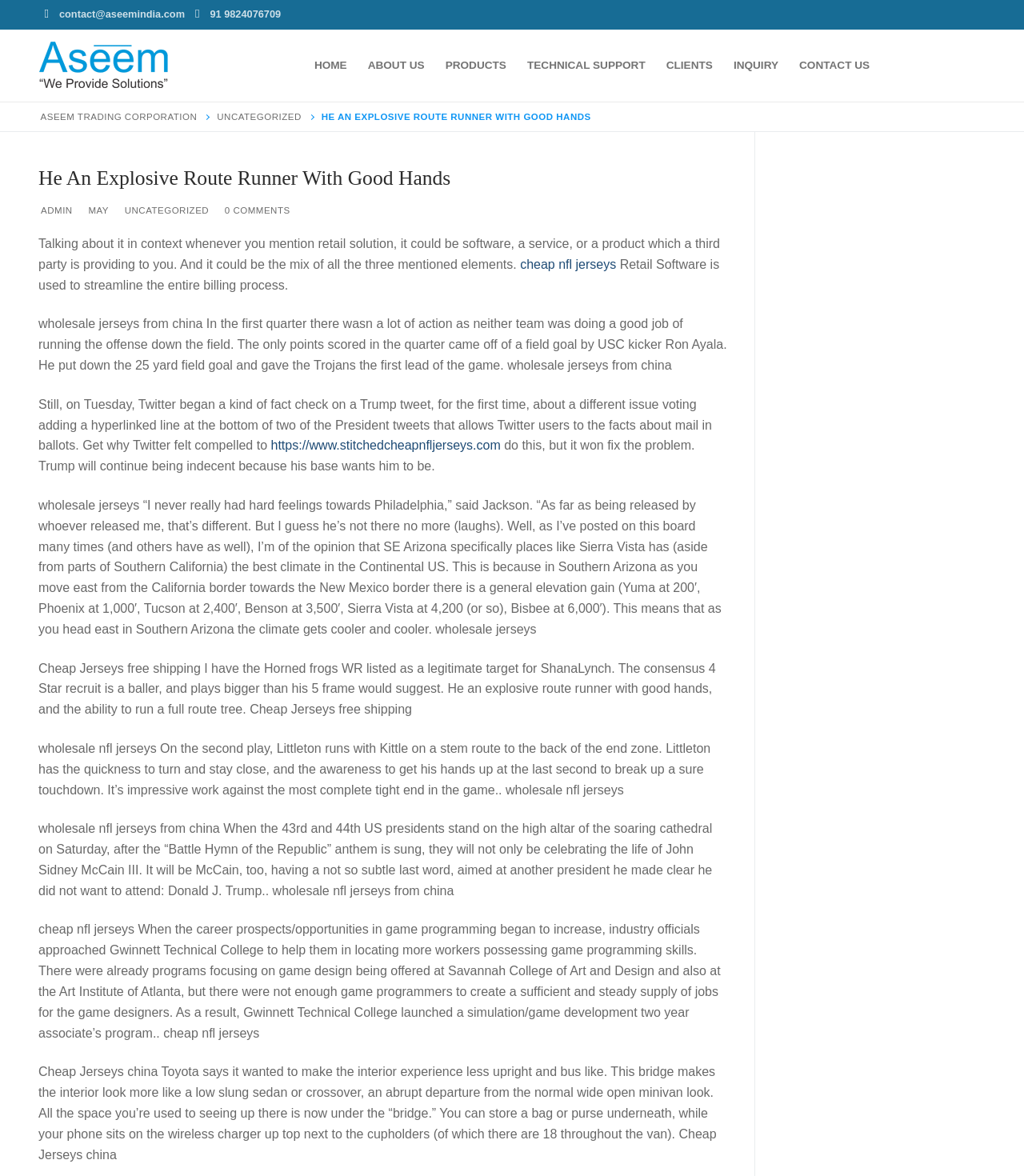Identify and extract the heading text of the webpage.

He An Explosive Route Runner With Good Hands